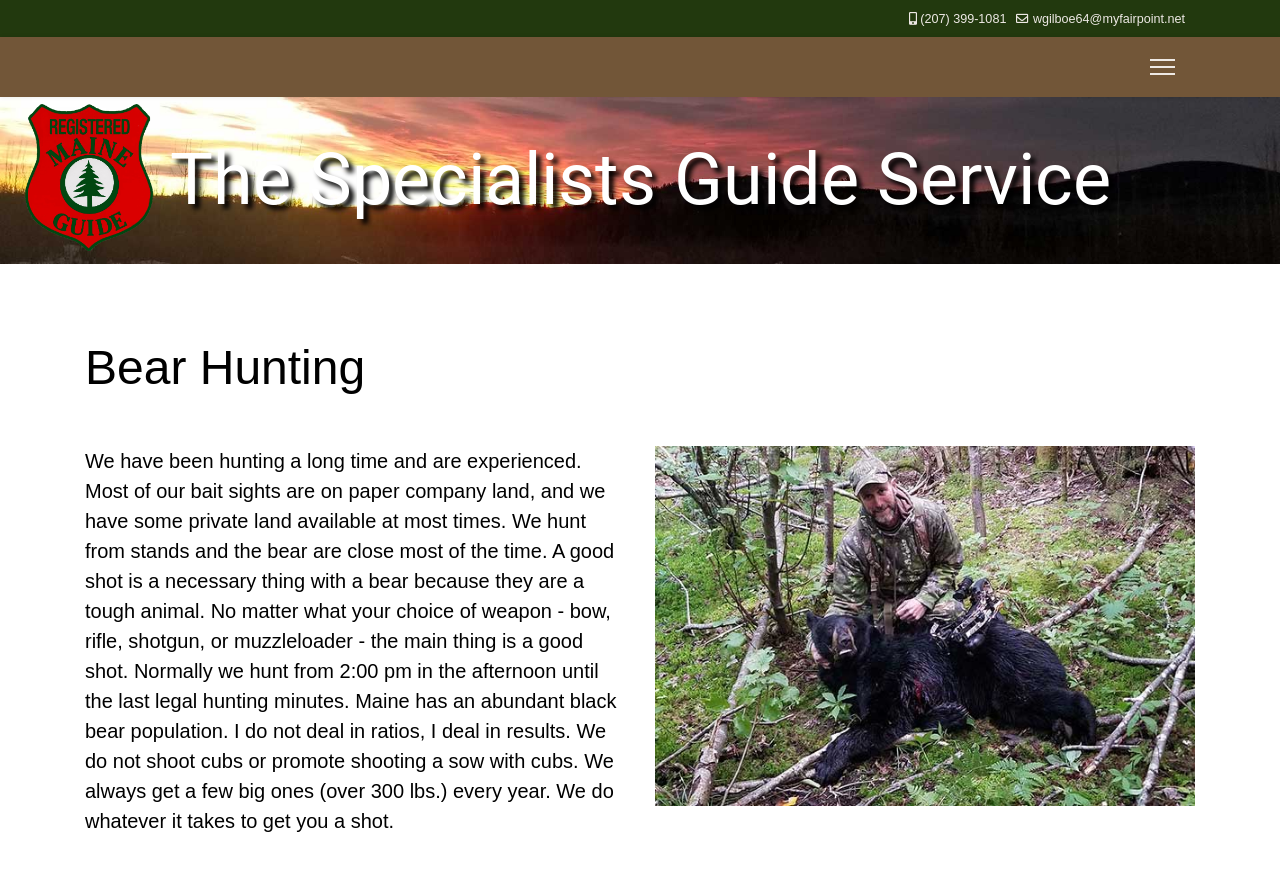What is the minimum weight of the bears they aim to hunt?
Please provide a detailed answer to the question.

I determined the minimum weight by reading the text that mentions they 'always get a few big ones (over 300 lbs.) every year', which implies that 300 lbs is the minimum weight of the bears they aim to hunt.